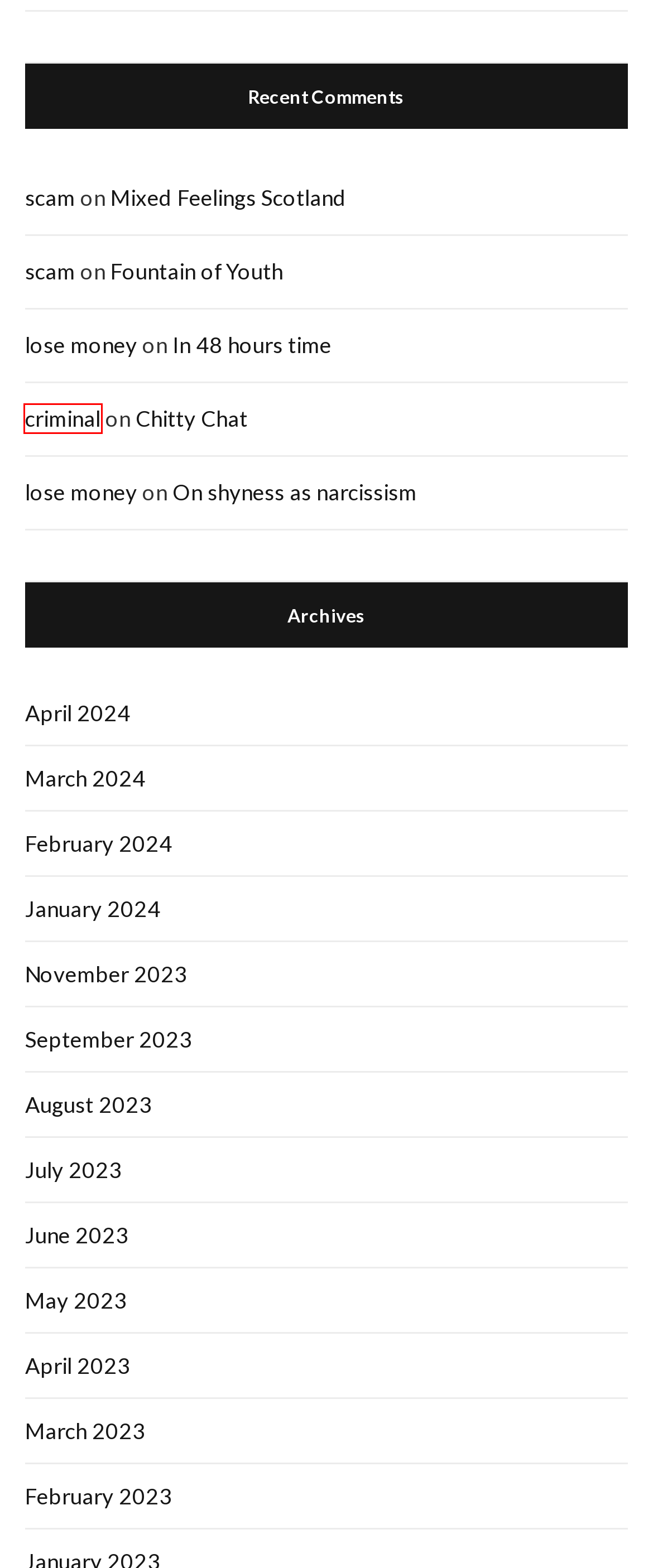You are provided with a screenshot of a webpage where a red rectangle bounding box surrounds an element. Choose the description that best matches the new webpage after clicking the element in the red bounding box. Here are the choices:
A. Slot Gacor >> Link Slot Gacor Gampang Maxwin Hari Ini RTP Slot Tertinggi
B. March, 2023 - Ina Disguise
C. In 48 hours time - Ina Disguise
D. April, 2024 - Ina Disguise
E. April, 2023 - Ina Disguise
F. February, 2023 - Ina Disguise
G. Chitty Chat - Ina Disguise
H. November, 2023 - Ina Disguise

A